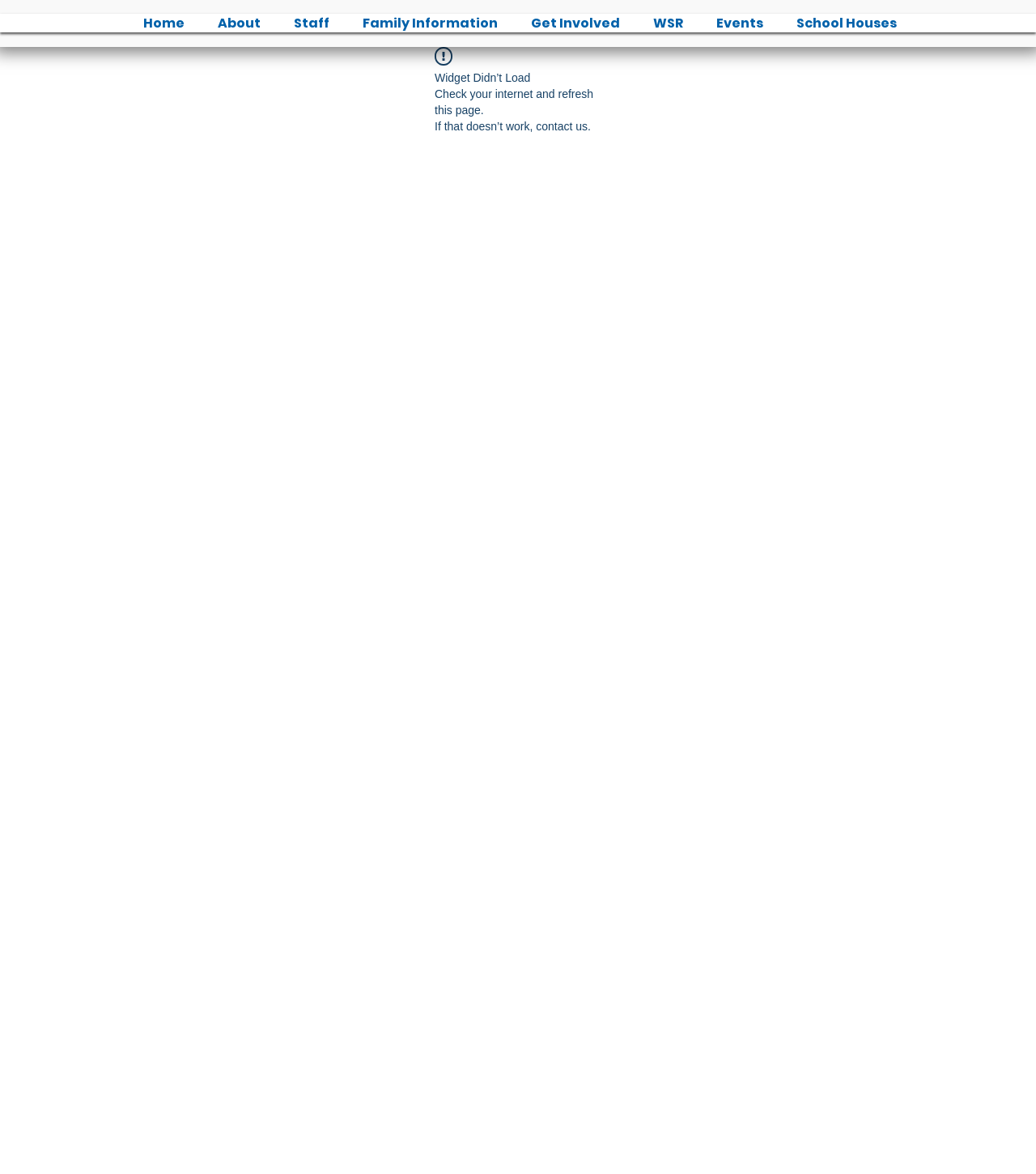Respond to the question with just a single word or phrase: 
How many links are in the navigation menu?

8